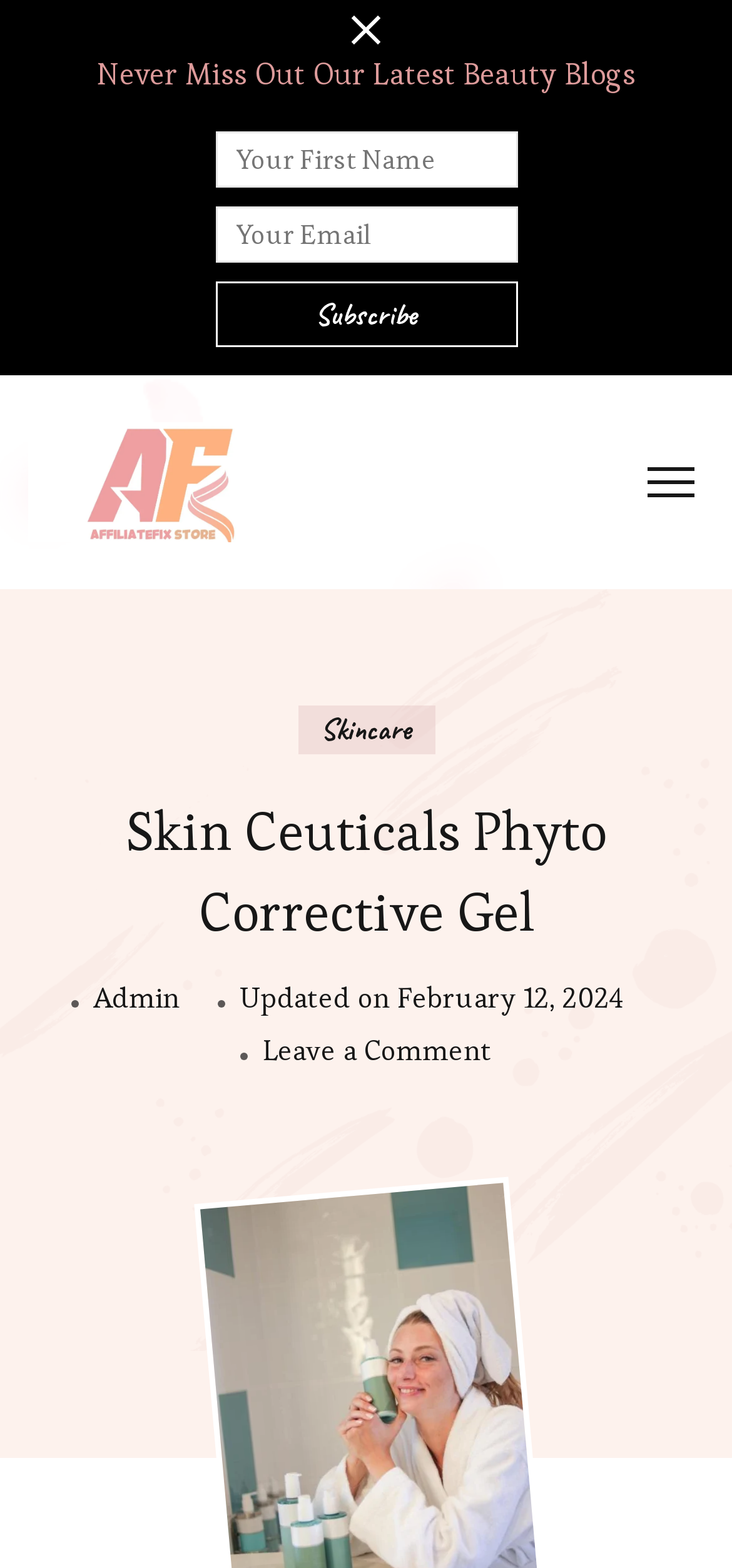Determine the bounding box coordinates of the section I need to click to execute the following instruction: "Contact the bookshop". Provide the coordinates as four float numbers between 0 and 1, i.e., [left, top, right, bottom].

None